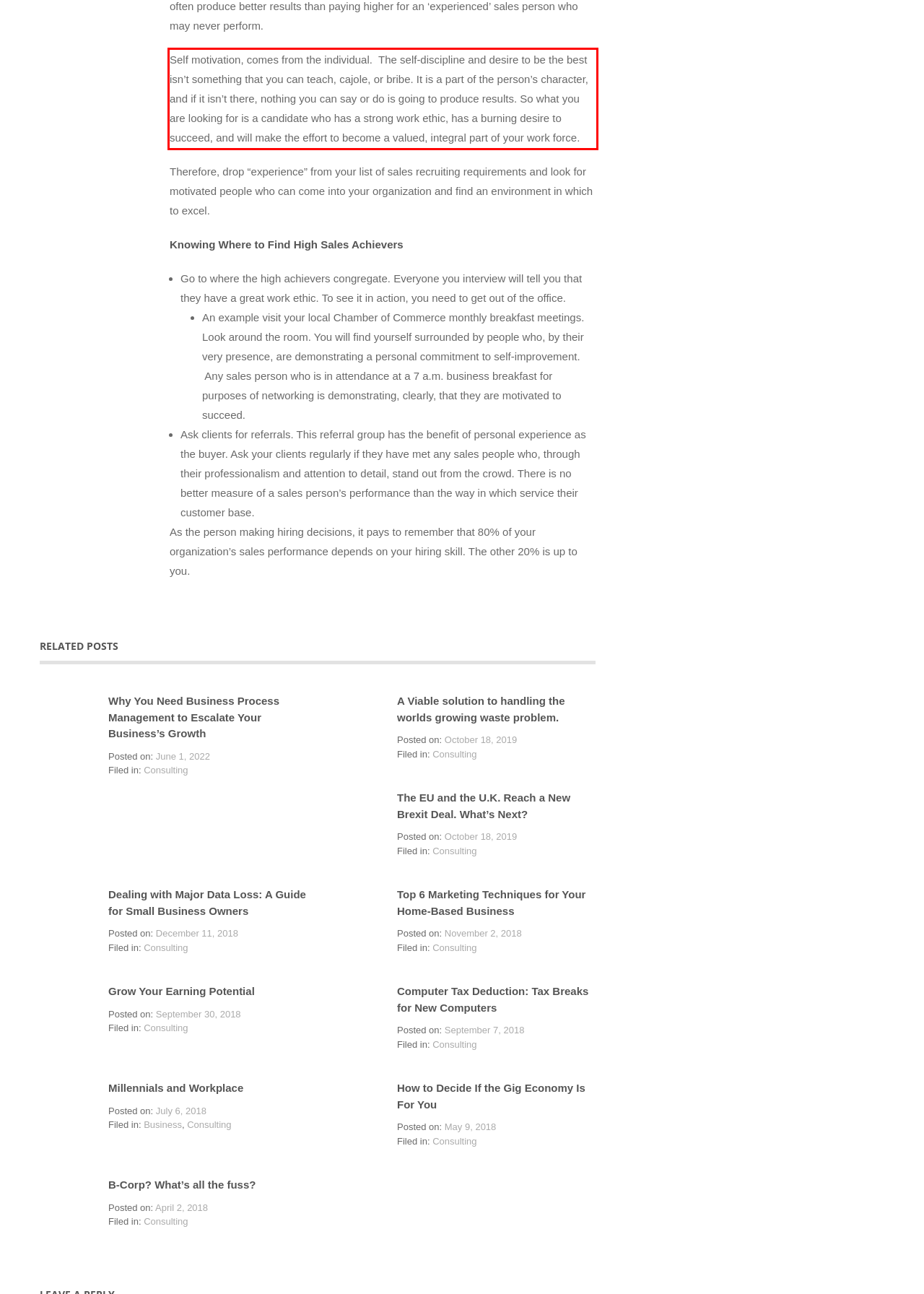You have a screenshot of a webpage with a red bounding box. Use OCR to generate the text contained within this red rectangle.

Self motivation, comes from the individual. The self-discipline and desire to be the best isn’t something that you can teach, cajole, or bribe. It is a part of the person’s character, and if it isn’t there, nothing you can say or do is going to produce results. So what you are looking for is a candidate who has a strong work ethic, has a burning desire to succeed, and will make the effort to become a valued, integral part of your work force.